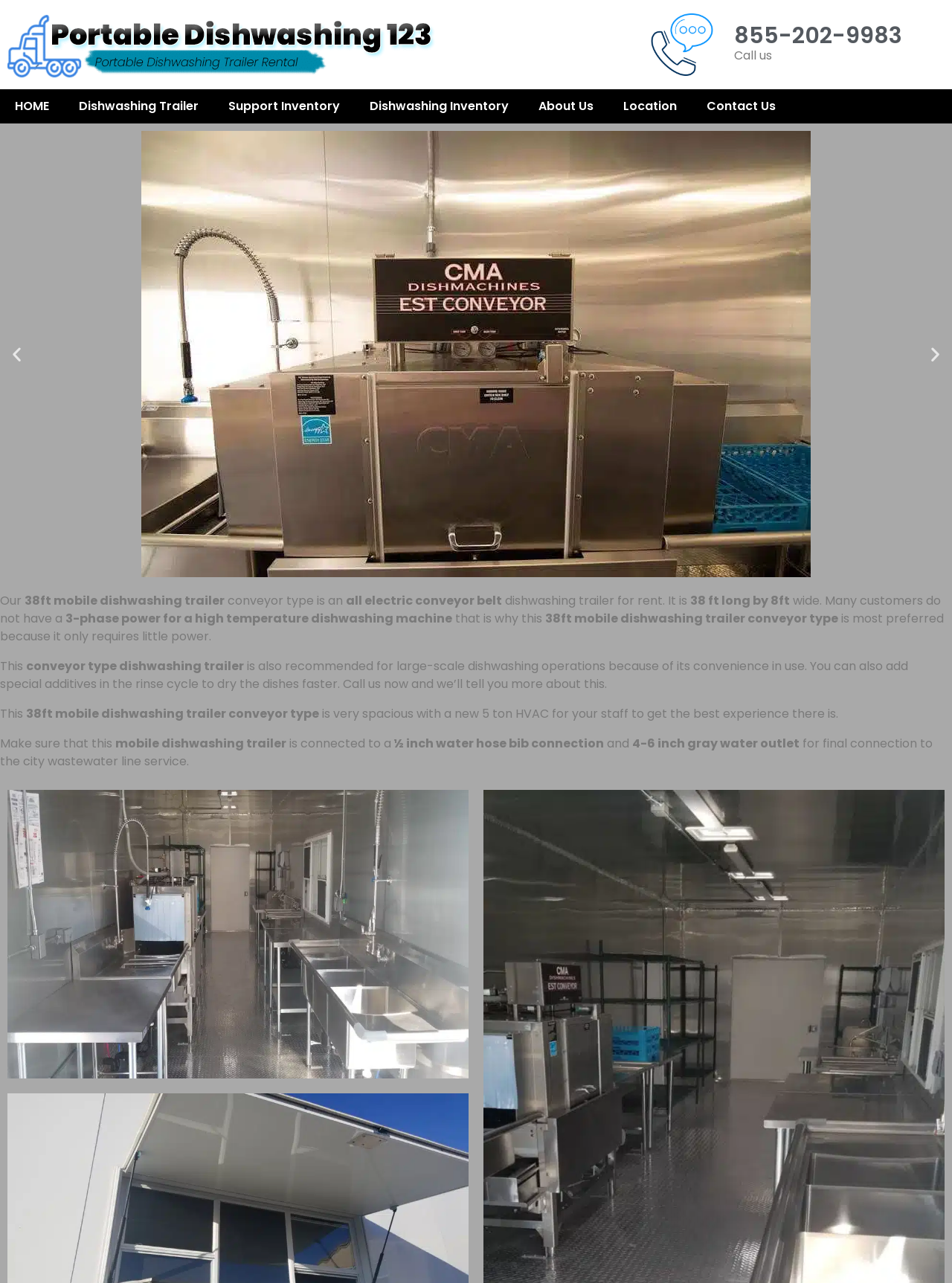Deliver a detailed narrative of the webpage's visual and textual elements.

The webpage is about a 38ft mobile dishwashing trailer conveyor type, which is a low-temperature dishwashing trailer machine available for rent or lease. 

At the top, there is a link on the left side and a figure on the right side. Below the figure, there is a heading displaying a phone number, 855-202-9983, with a "Call us" text next to it. 

On the top navigation bar, there are several links, including "HOME", "Dishwashing Trailer", "Support Inventory", "Dishwashing Inventory", "About Us", "Location", and "Contact Us". 

Below the navigation bar, there is a slideshow with an image, which takes up the full width of the page. 

On the left side, there are two buttons, one at the top and one at the bottom. 

The main content of the page is divided into several paragraphs. The first paragraph describes the 38ft mobile dishwashing trailer conveyor type, stating that it is an all-electric conveyor belt dishwashing trailer for rent. The second paragraph explains that many customers prefer this trailer because it only requires little power. The third paragraph recommends this trailer for large-scale dishwashing operations due to its convenience in use. The fourth paragraph describes the trailer's spacious interior with a new 5-ton HVAC system. The final paragraph provides instructions for connecting the trailer to a water hose bib connection and a gray water outlet.

There are no images on the page except for the one in the slideshow.